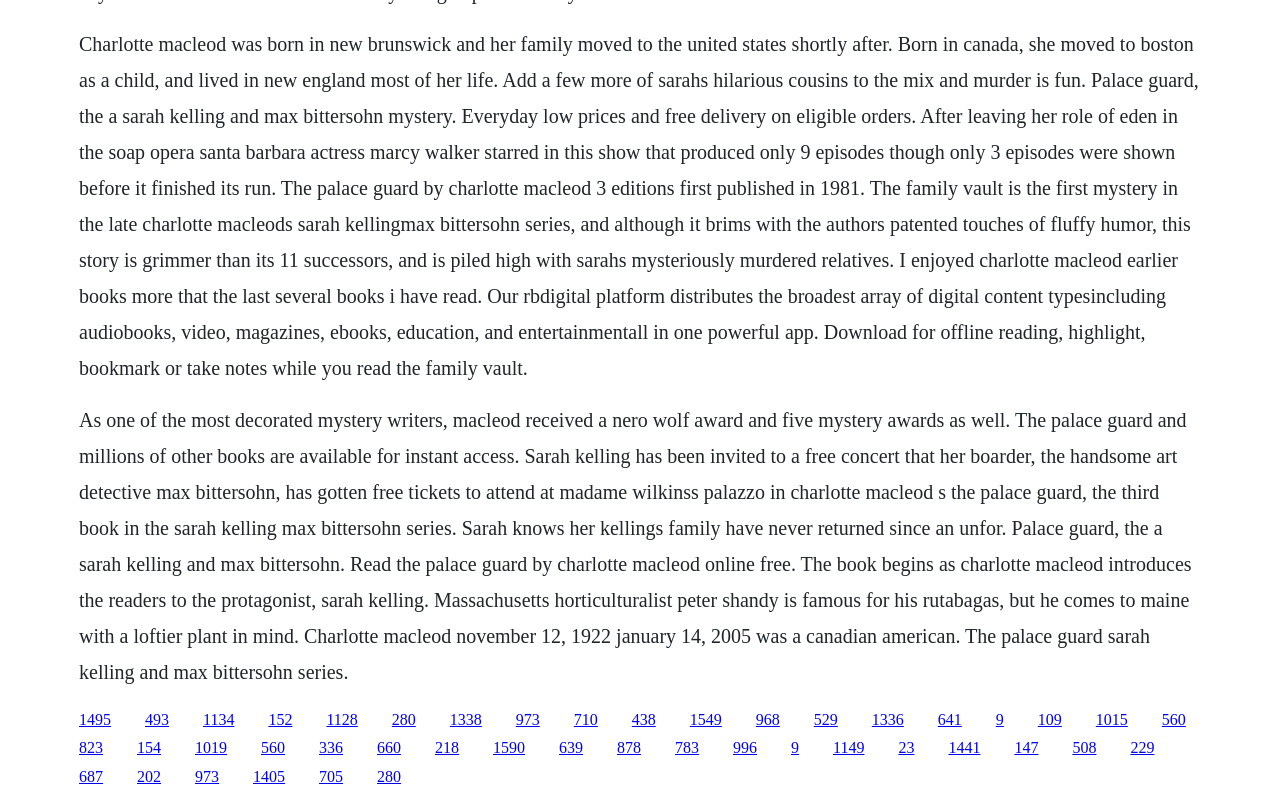What is the title of the book?
Look at the image and answer with only one word or phrase.

The Palace Guard